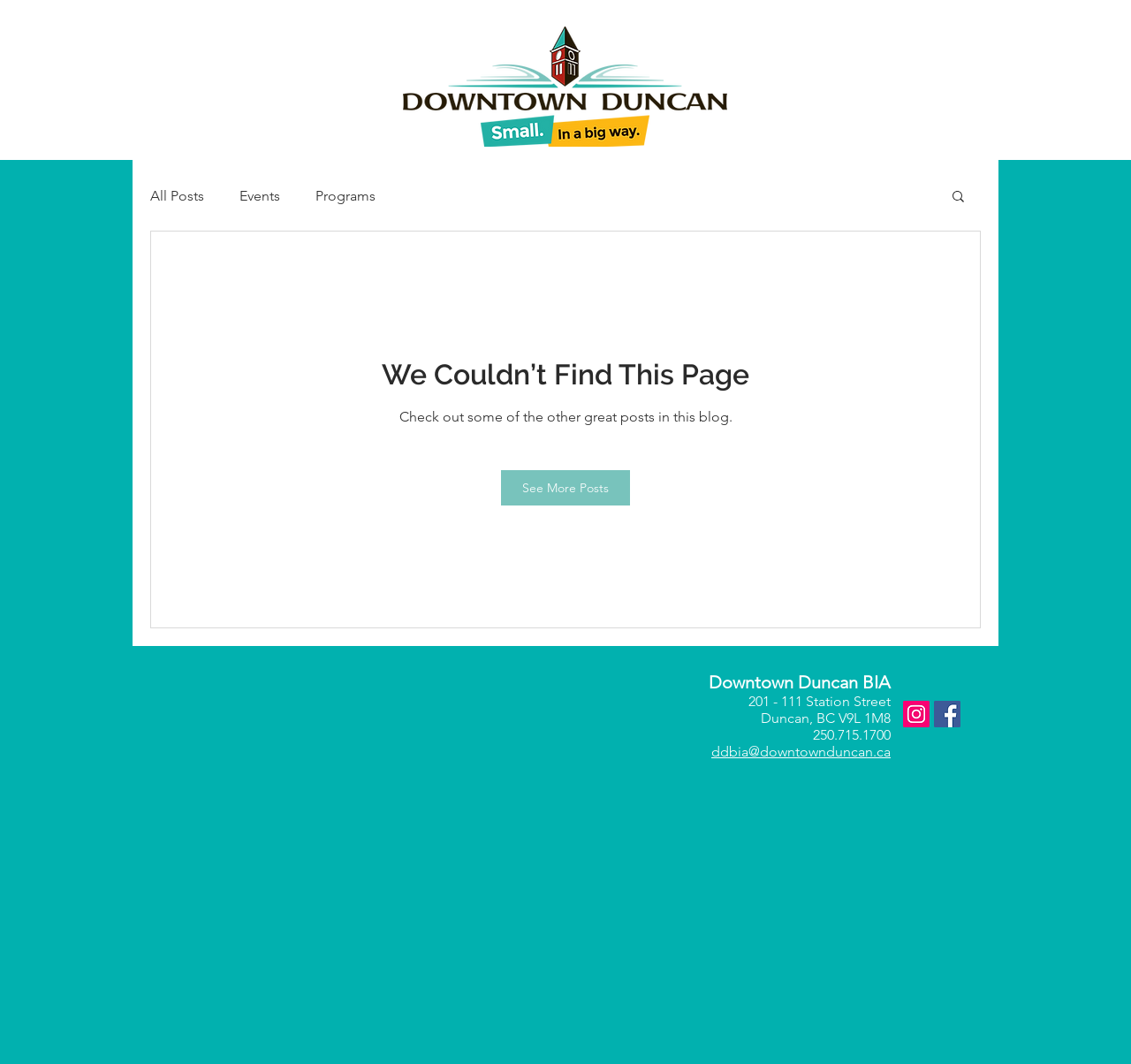Specify the bounding box coordinates of the area that needs to be clicked to achieve the following instruction: "click the Downtown Duncan logo".

[0.356, 0.025, 0.643, 0.138]